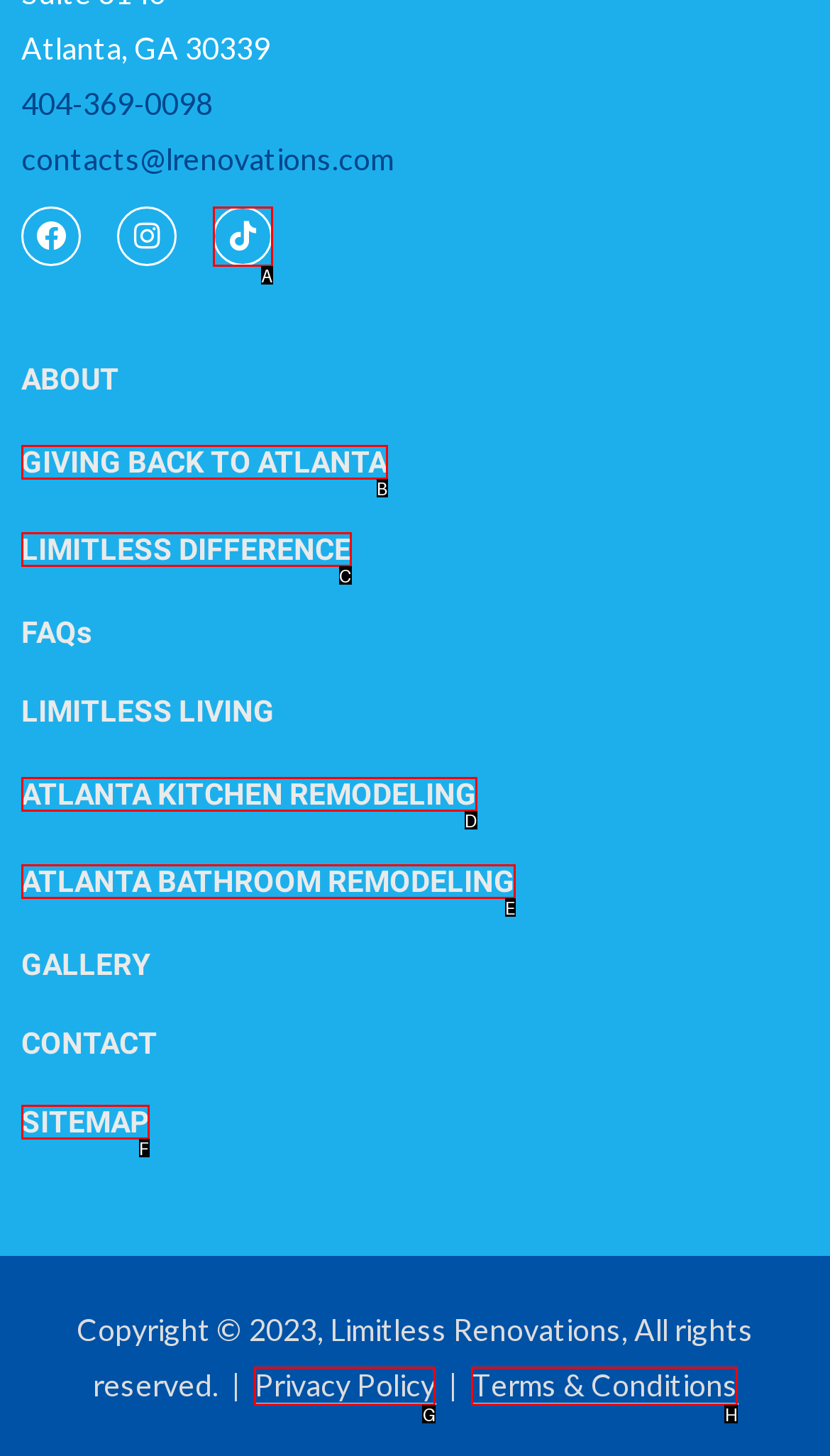Match the element description: Send to a friend to the correct HTML element. Answer with the letter of the selected option.

None